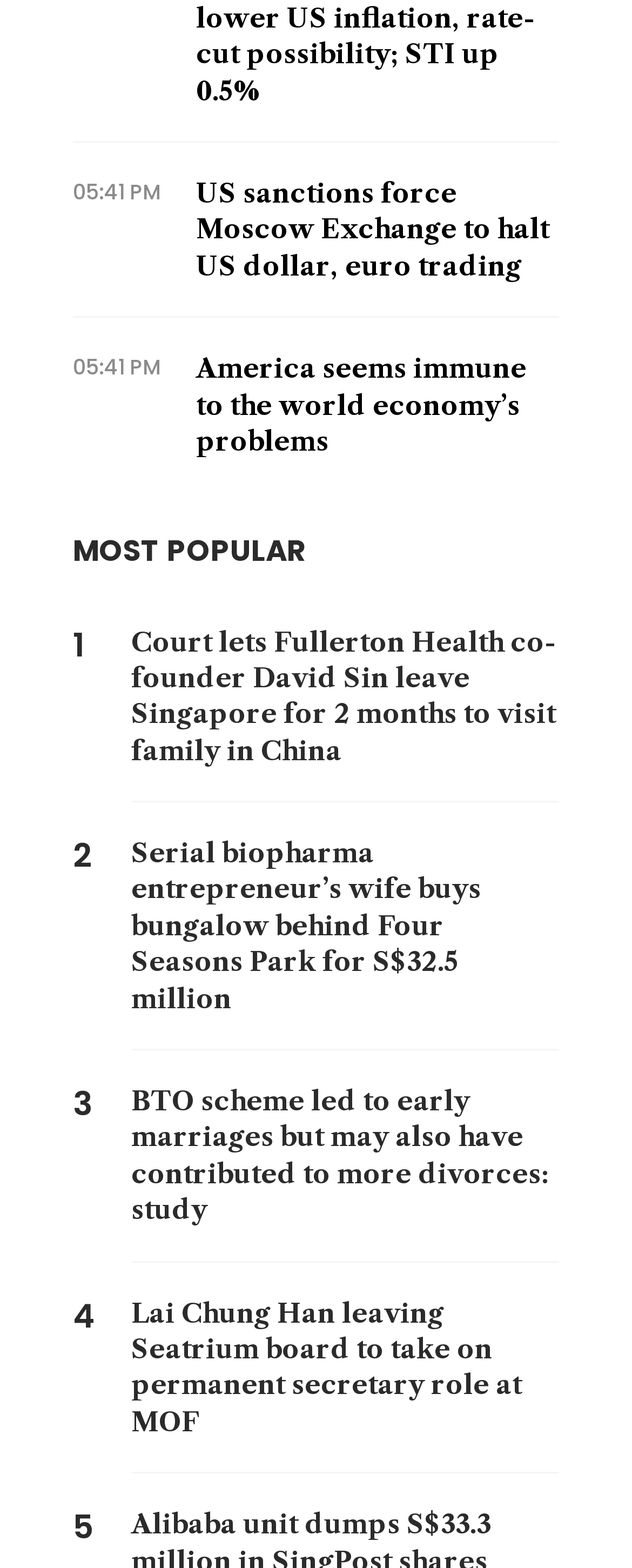From the webpage screenshot, identify the region described by help. Provide the bounding box coordinates as (top-left x, top-left y, bottom-right x, bottom-right y), with each value being a floating point number between 0 and 1.

[0.482, 0.714, 0.618, 0.738]